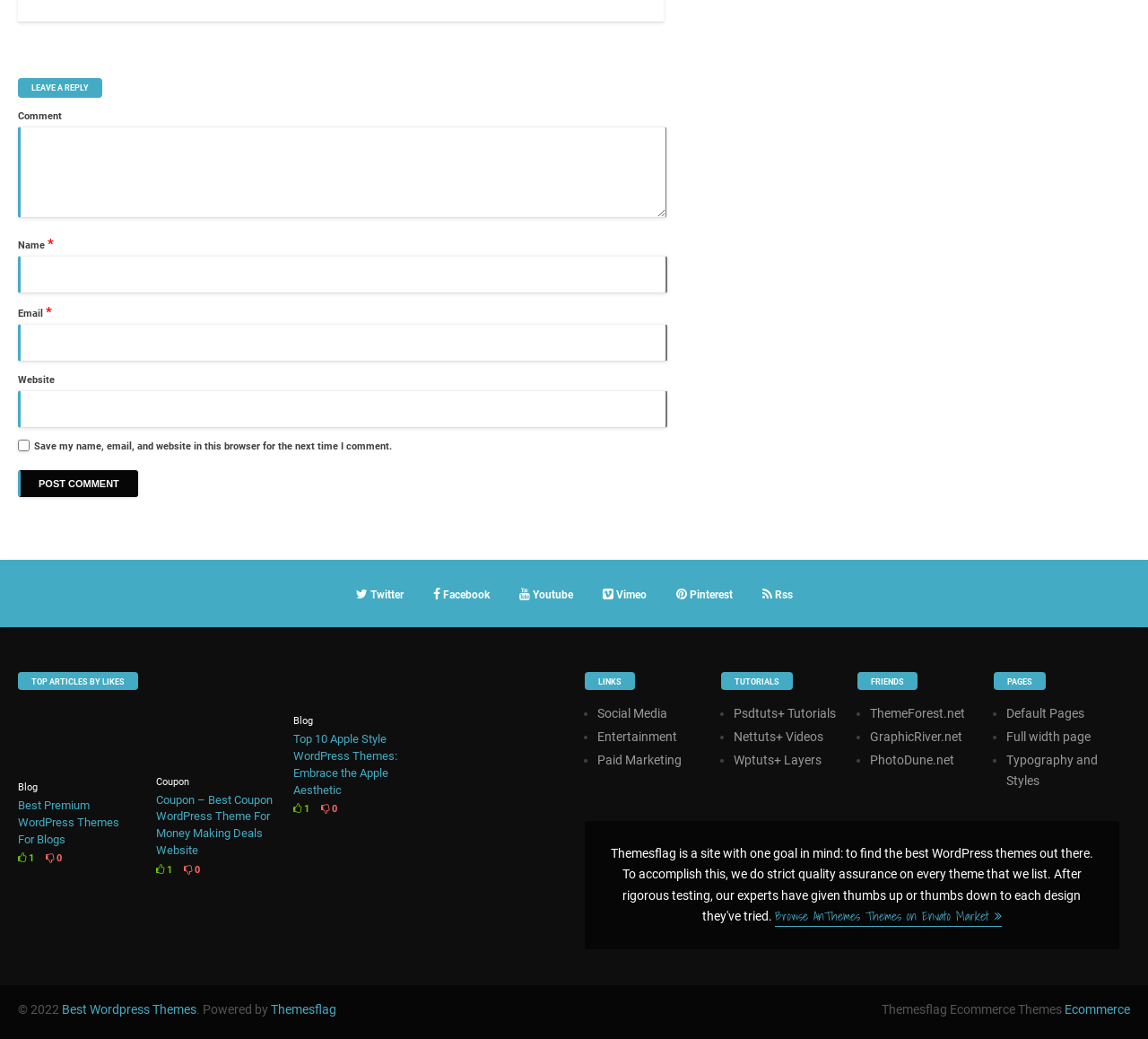Identify the bounding box coordinates for the element that needs to be clicked to fulfill this instruction: "Enter your comment". Provide the coordinates in the format of four float numbers between 0 and 1: [left, top, right, bottom].

[0.016, 0.122, 0.58, 0.21]